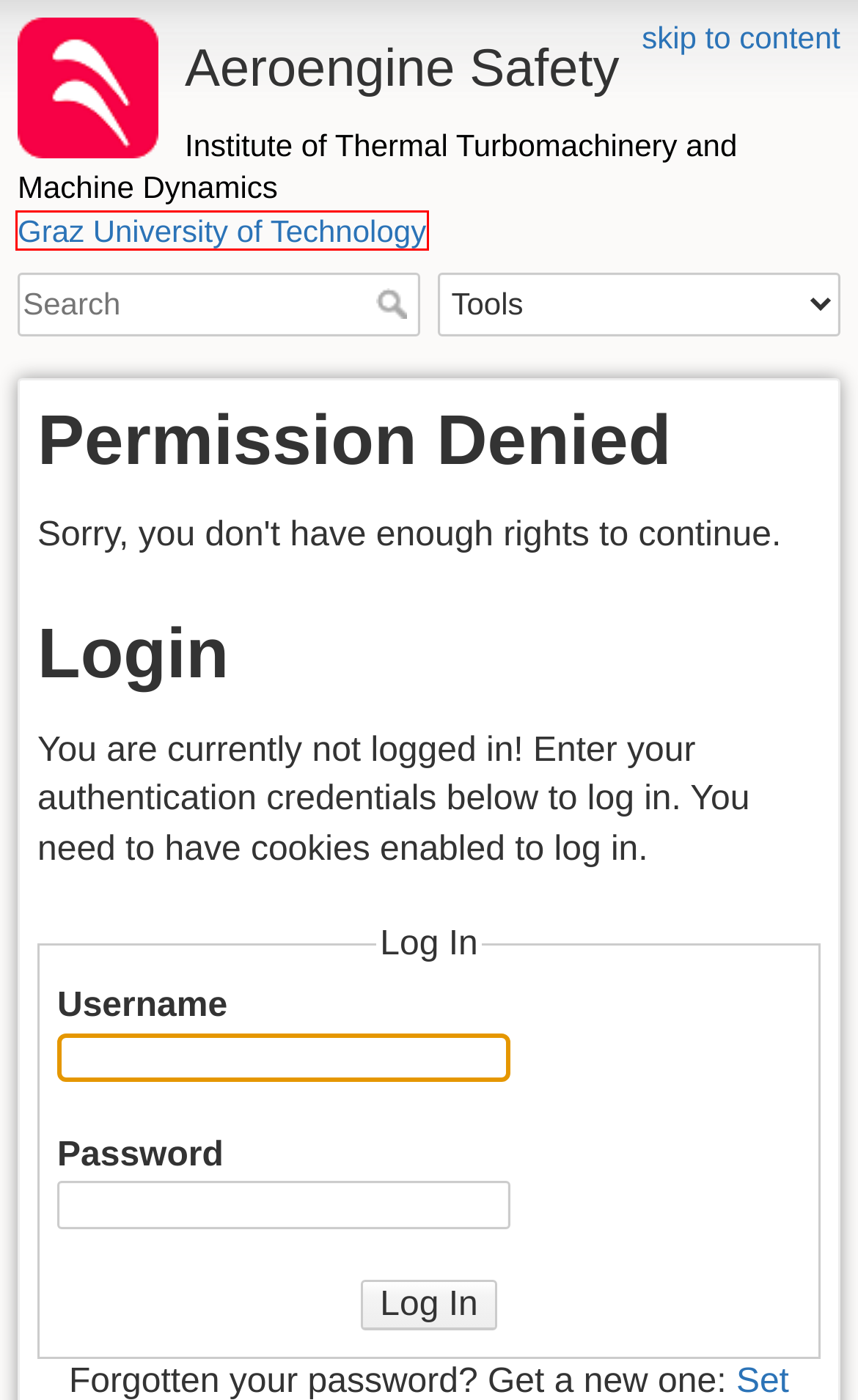Examine the screenshot of a webpage featuring a red bounding box and identify the best matching webpage description for the new page that results from clicking the element within the box. Here are the options:
A. dokuwiki [DokuWiki]
B. Legal Notice - TU Graz
C. Home - TU Graz
D. Turbo Consult - Erfahrungswissen zu Turbomaschinen und Maschinenelementen
E. ITTM - Home
F. Set new password [Aeroengine Safety]
G. CC BY-NC-ND 4.0 Deed | Attribution-NonCommercial-NoDerivs 4.0 International
 | Creative Commons
H. donate [DokuWiki]

C